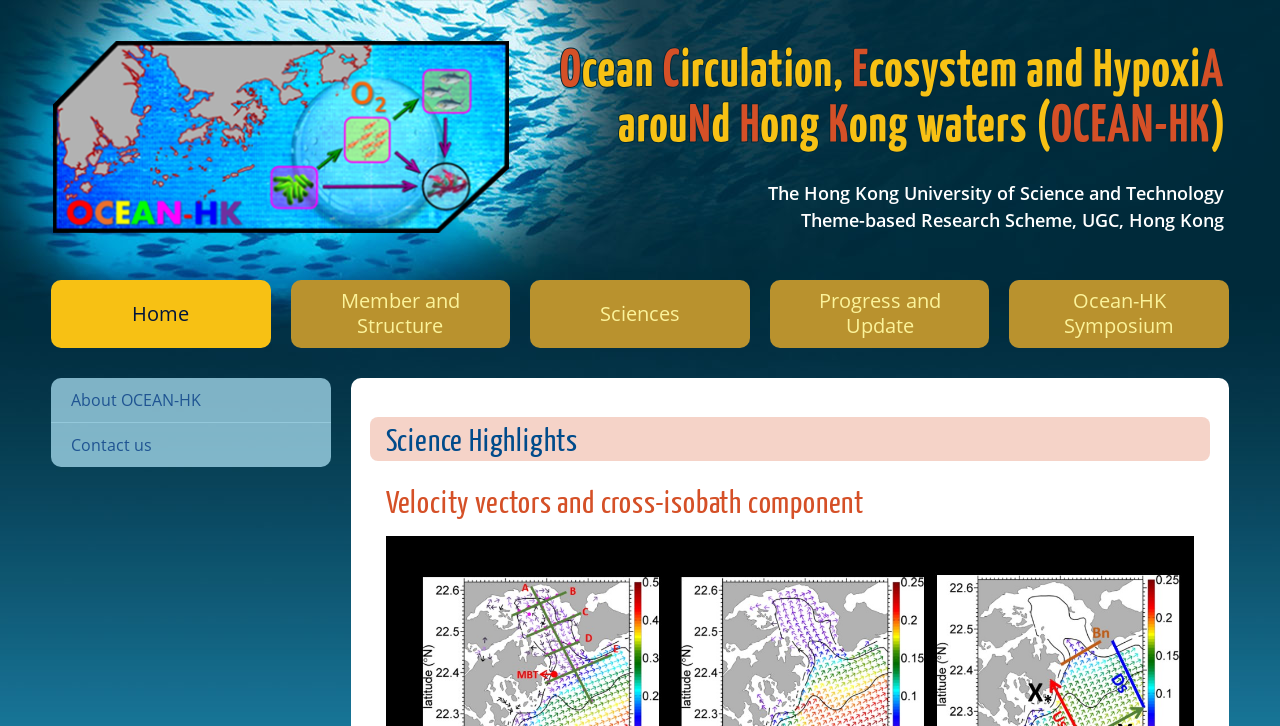Identify the bounding box coordinates for the region of the element that should be clicked to carry out the instruction: "go to Home". The bounding box coordinates should be four float numbers between 0 and 1, i.e., [left, top, right, bottom].

[0.04, 0.386, 0.211, 0.479]